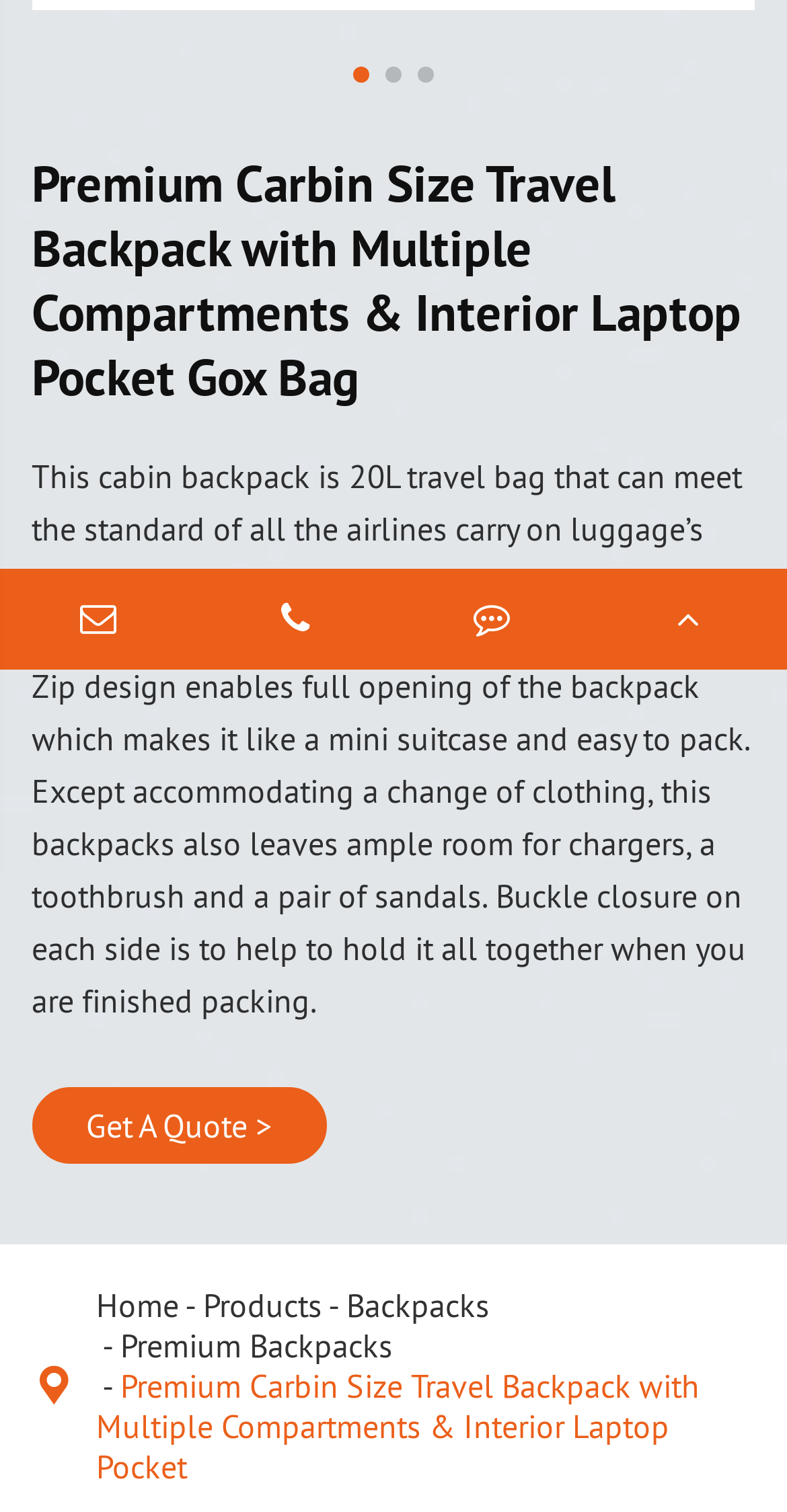Based on the element description "Premium Backpacks", predict the bounding box coordinates of the UI element.

[0.153, 0.877, 0.499, 0.904]